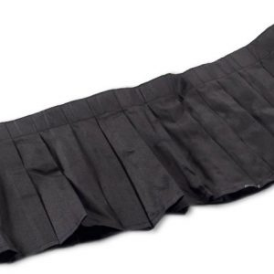Please answer the following question as detailed as possible based on the image: 
What is the color of the stage skirt?

The caption explicitly states that the stage skirt is 'sleek and elegant pleated black', indicating that the color of the skirt is black.